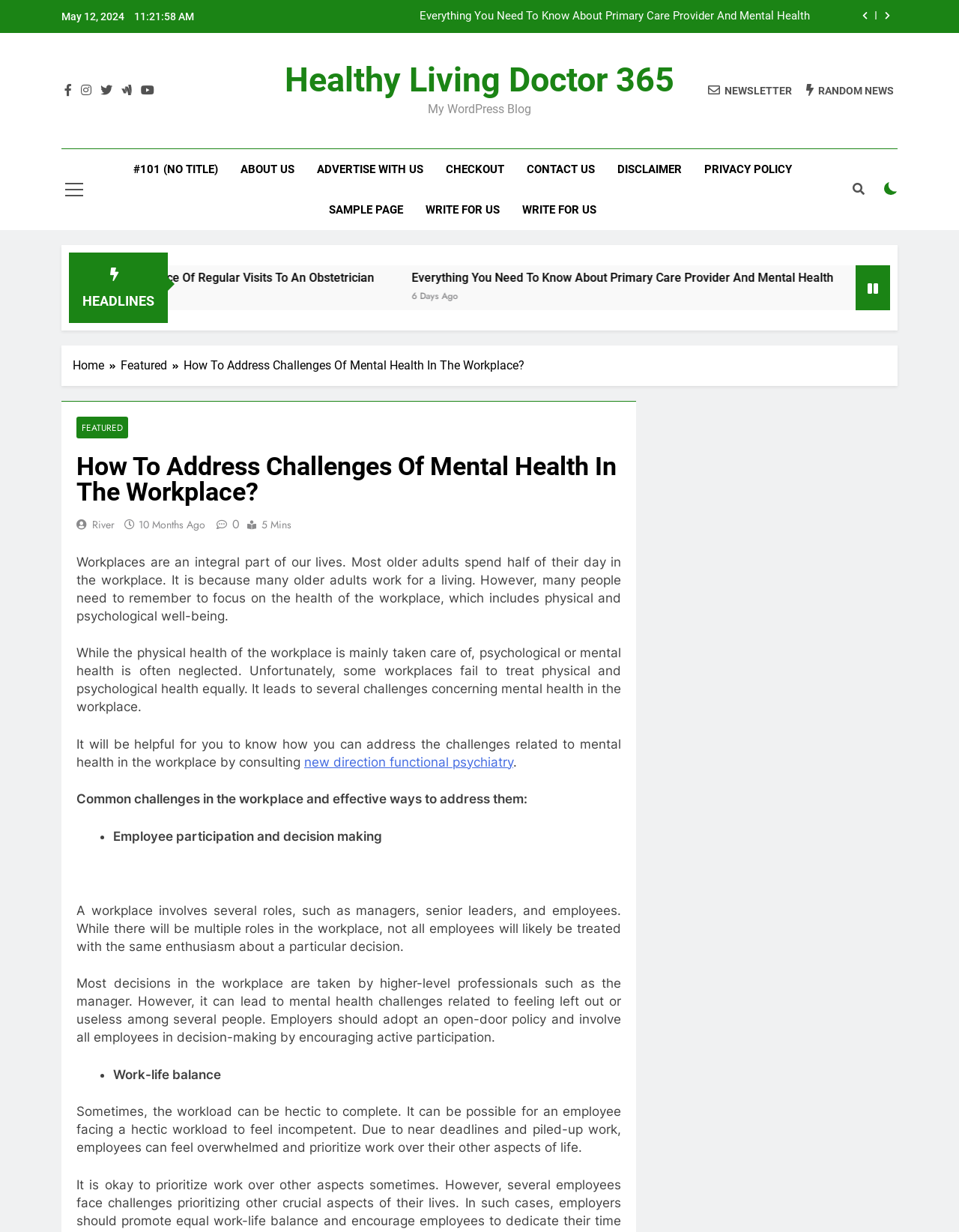Determine the bounding box coordinates of the element's region needed to click to follow the instruction: "Click the newsletter button". Provide these coordinates as four float numbers between 0 and 1, formatted as [left, top, right, bottom].

[0.738, 0.068, 0.826, 0.079]